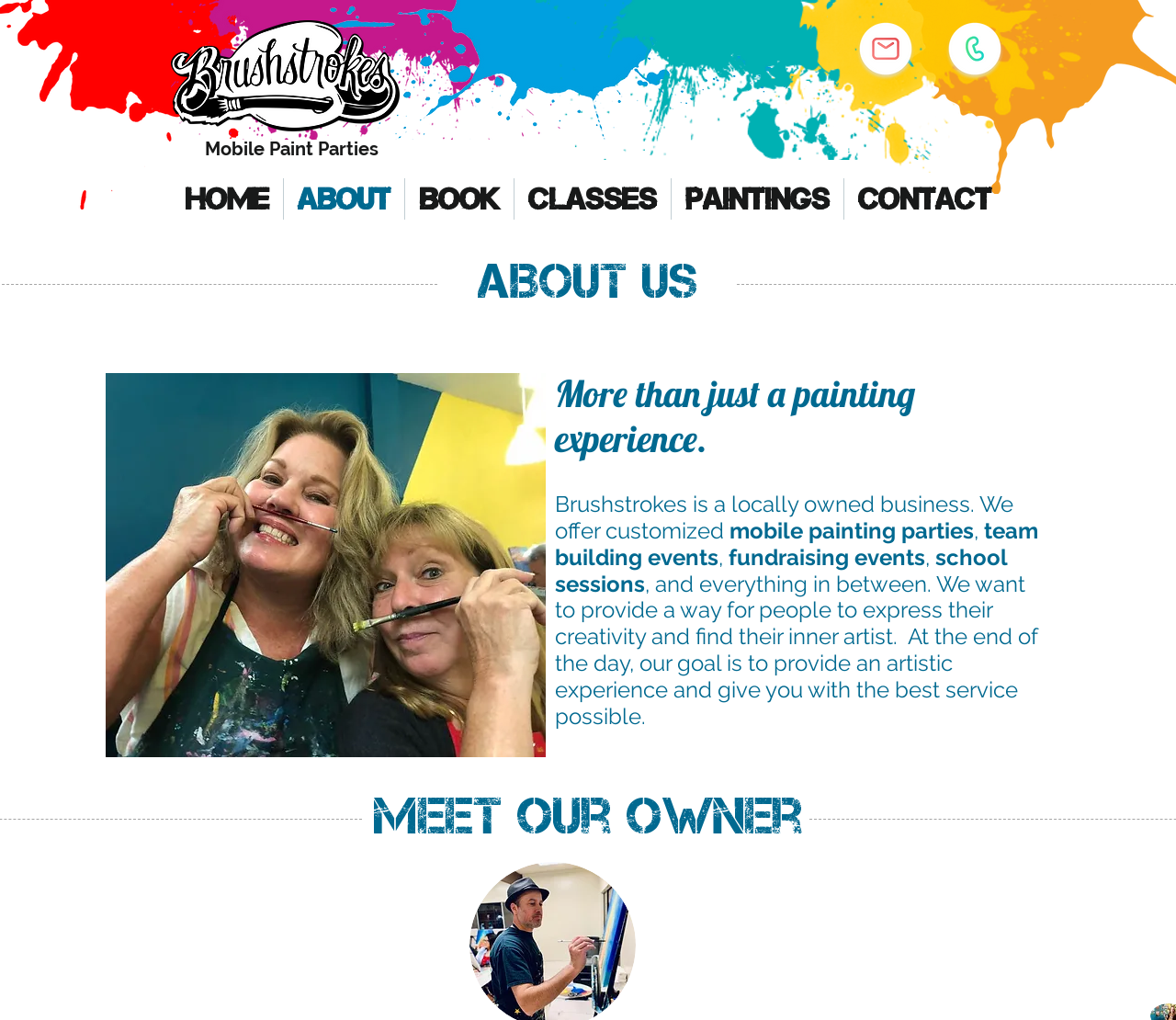Locate the bounding box coordinates of the area where you should click to accomplish the instruction: "Learn more about ABOUT Us".

[0.396, 0.248, 0.603, 0.309]